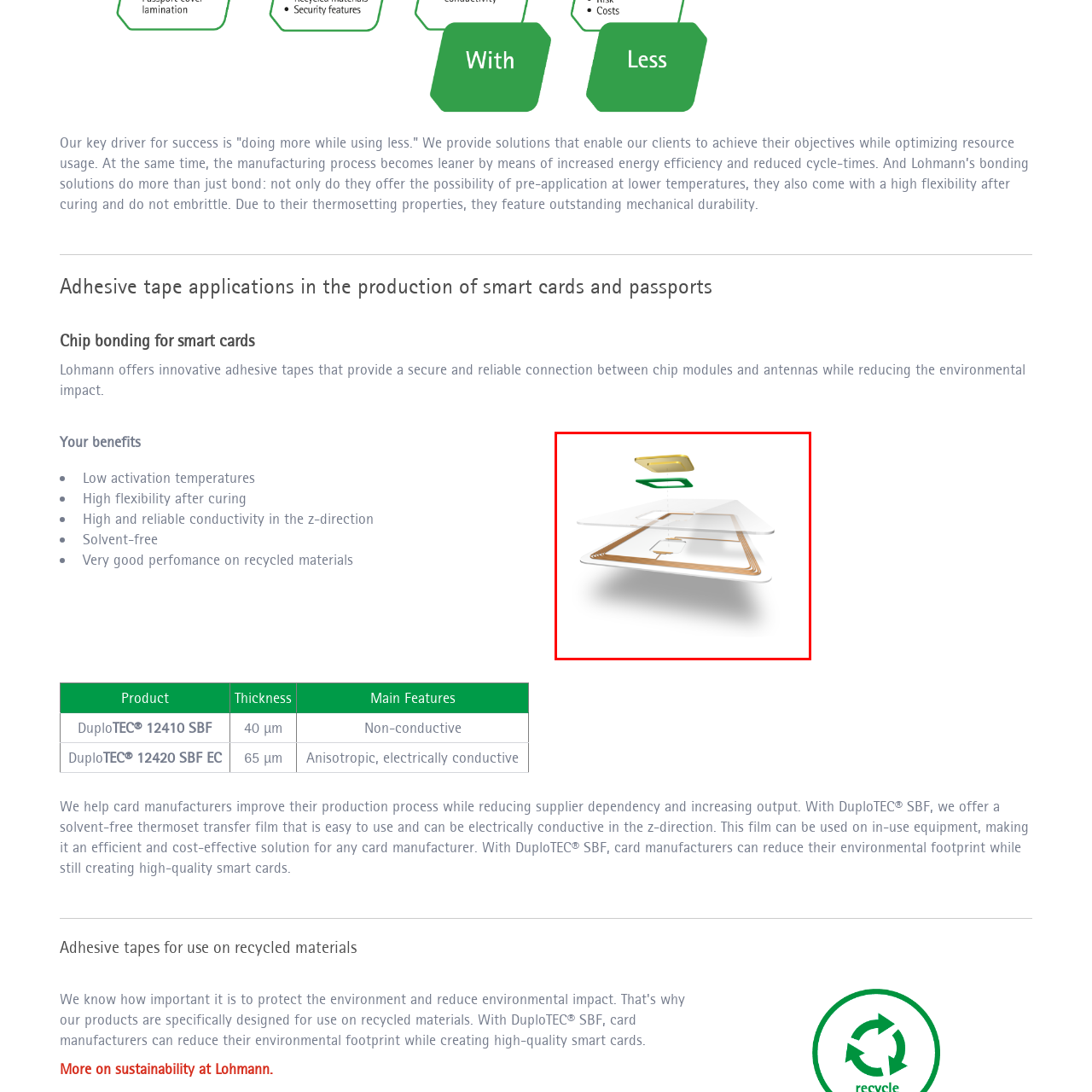What is the primary purpose of the smart card technology?
Examine the portion of the image surrounded by the red bounding box and deliver a detailed answer to the question.

The question seeks to understand the main objective of the smart card technology. The caption states that 'this diagram serves to showcase the technology behind smart cards, emphasizing the integration of chips and antennas for enhanced functionality in applications such as secure identification and transactions.' Therefore, the primary purpose is secure identification and transactions.